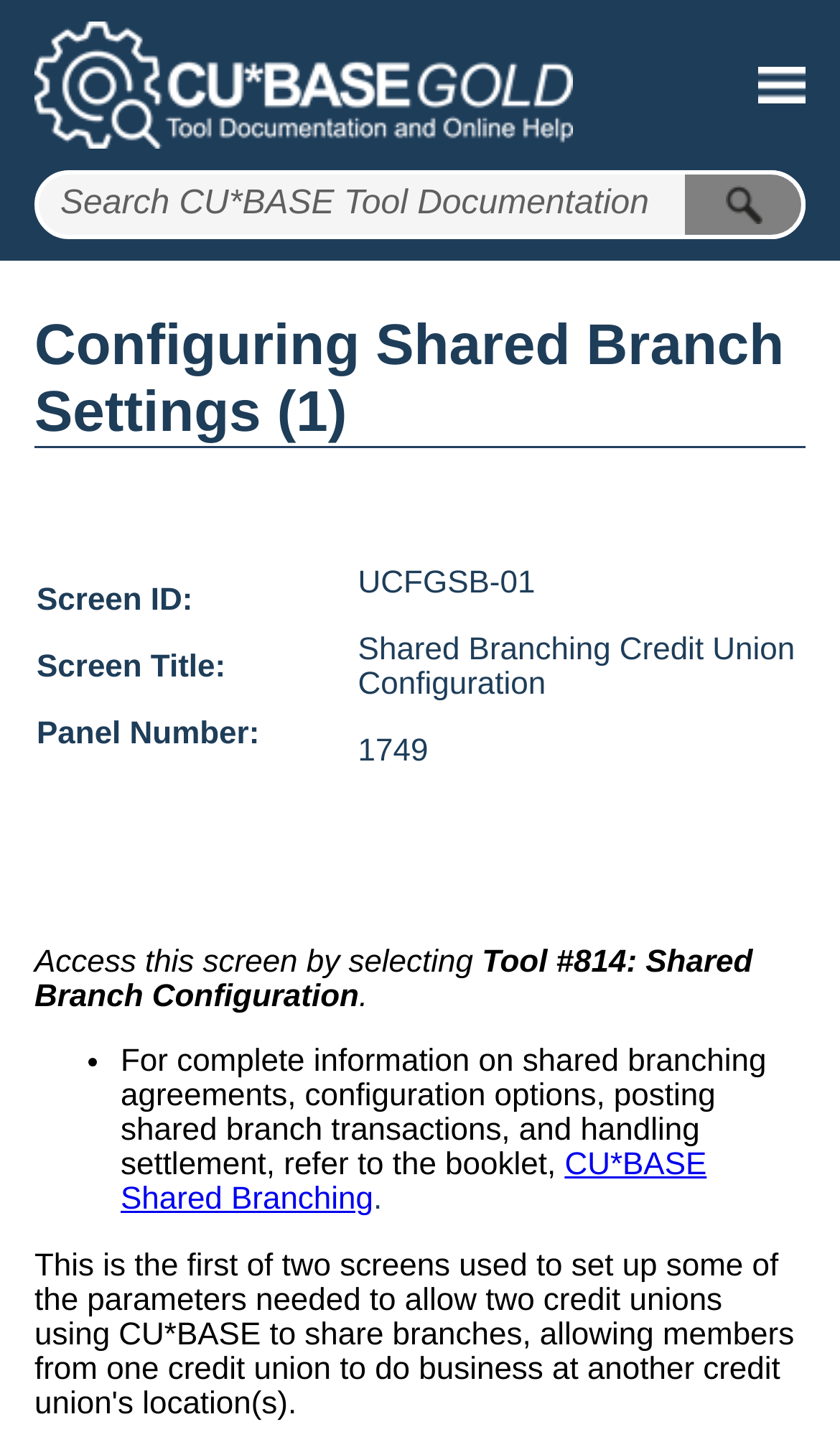What is the title of the booklet referred to in the text?
Look at the image and provide a detailed response to the question.

The static text on the webpage mentions 'refer to the booklet' and provides a link to 'CU*BASE Shared Branching', which suggests that this is the title of the booklet being referred to.